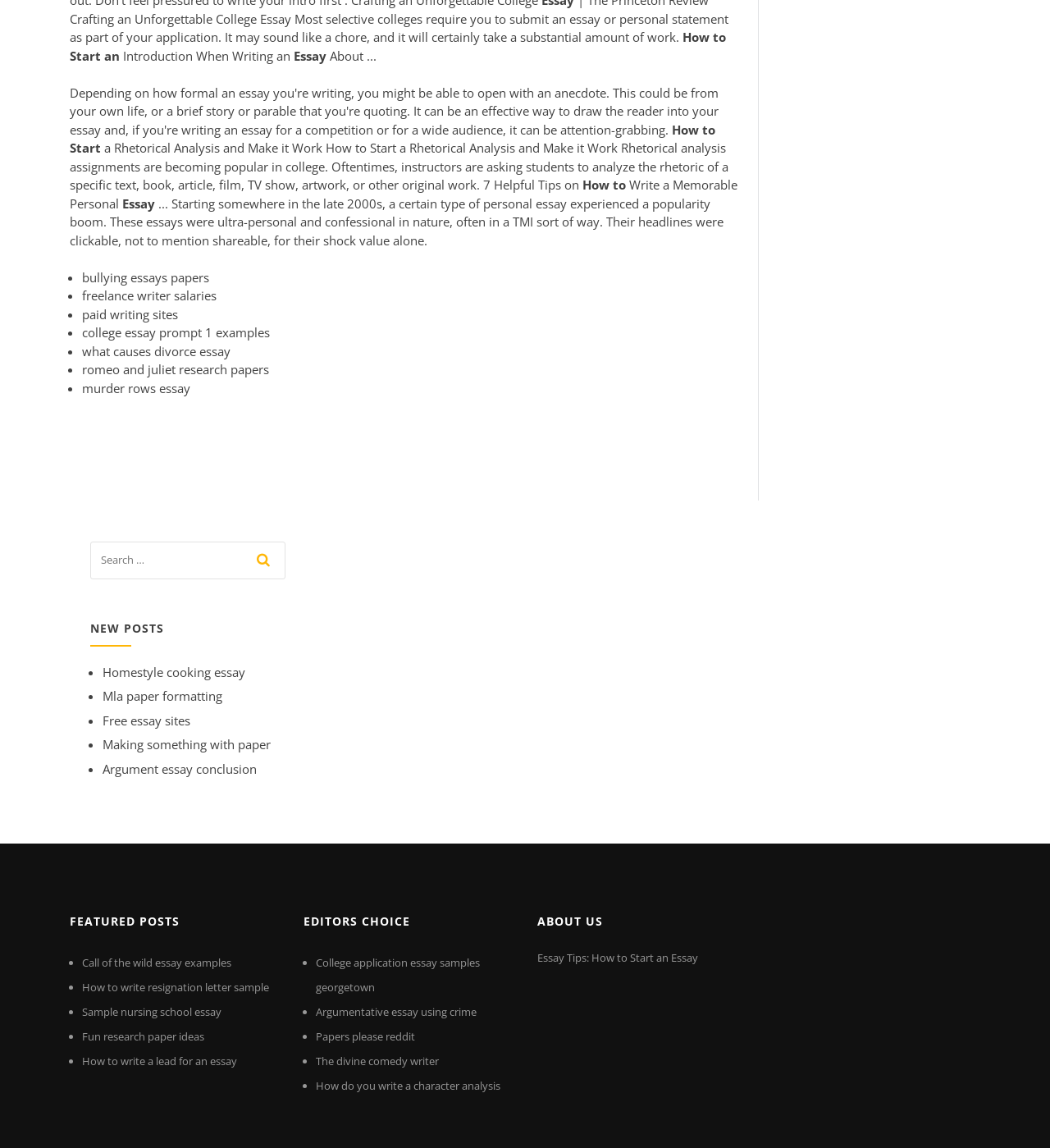What is the purpose of the list of links under 'NEW POSTS'?
Provide a one-word or short-phrase answer based on the image.

To provide related essay topics